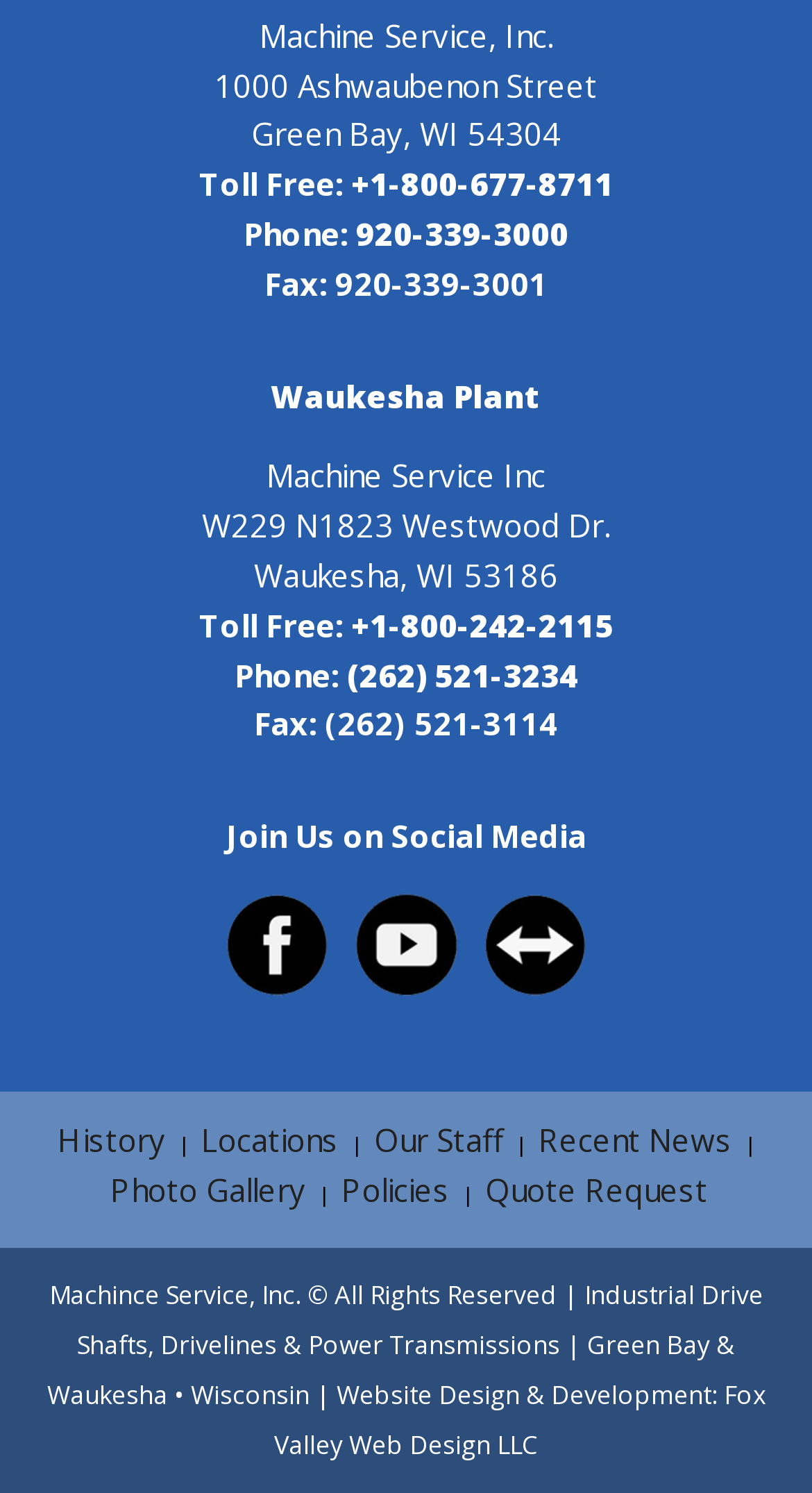Determine the bounding box coordinates for the element that should be clicked to follow this instruction: "Request a Quote". The coordinates should be given as four float numbers between 0 and 1, in the format [left, top, right, bottom].

[0.597, 0.782, 0.872, 0.81]